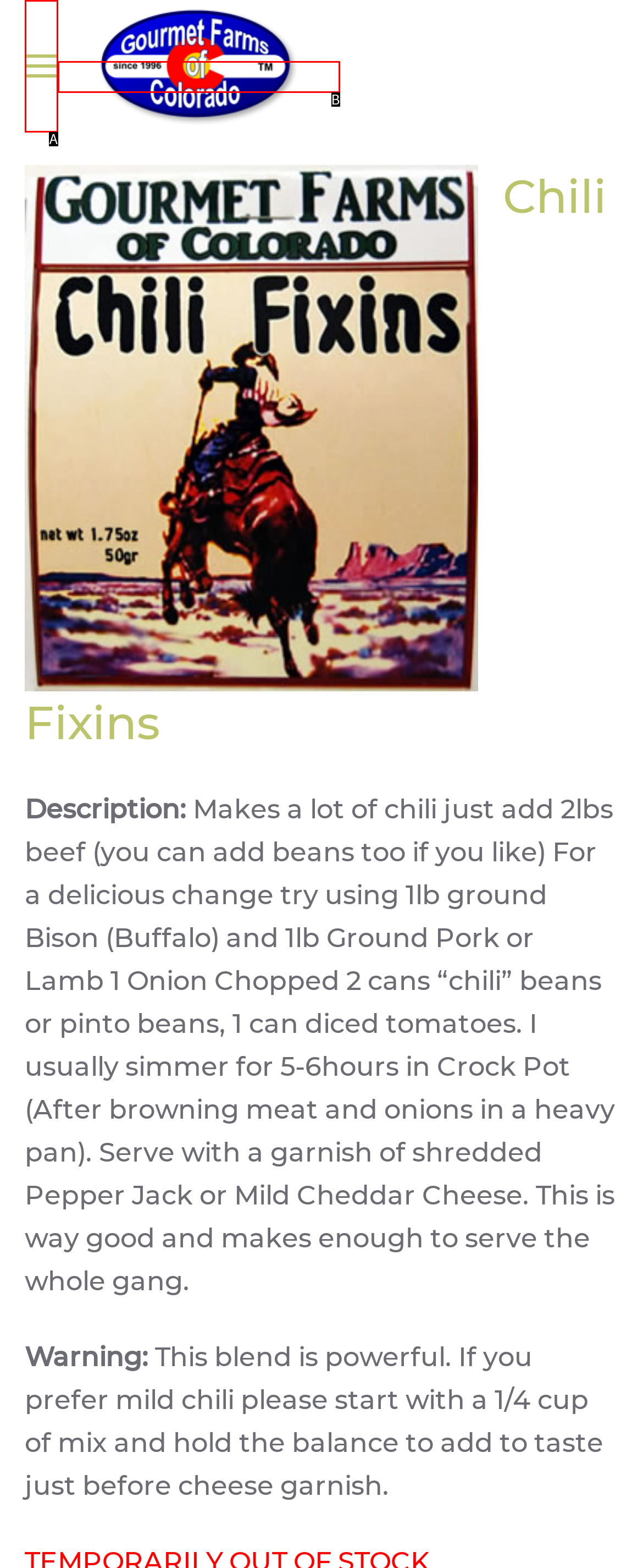Choose the option that matches the following description: Skip to main content
Reply with the letter of the selected option directly.

B